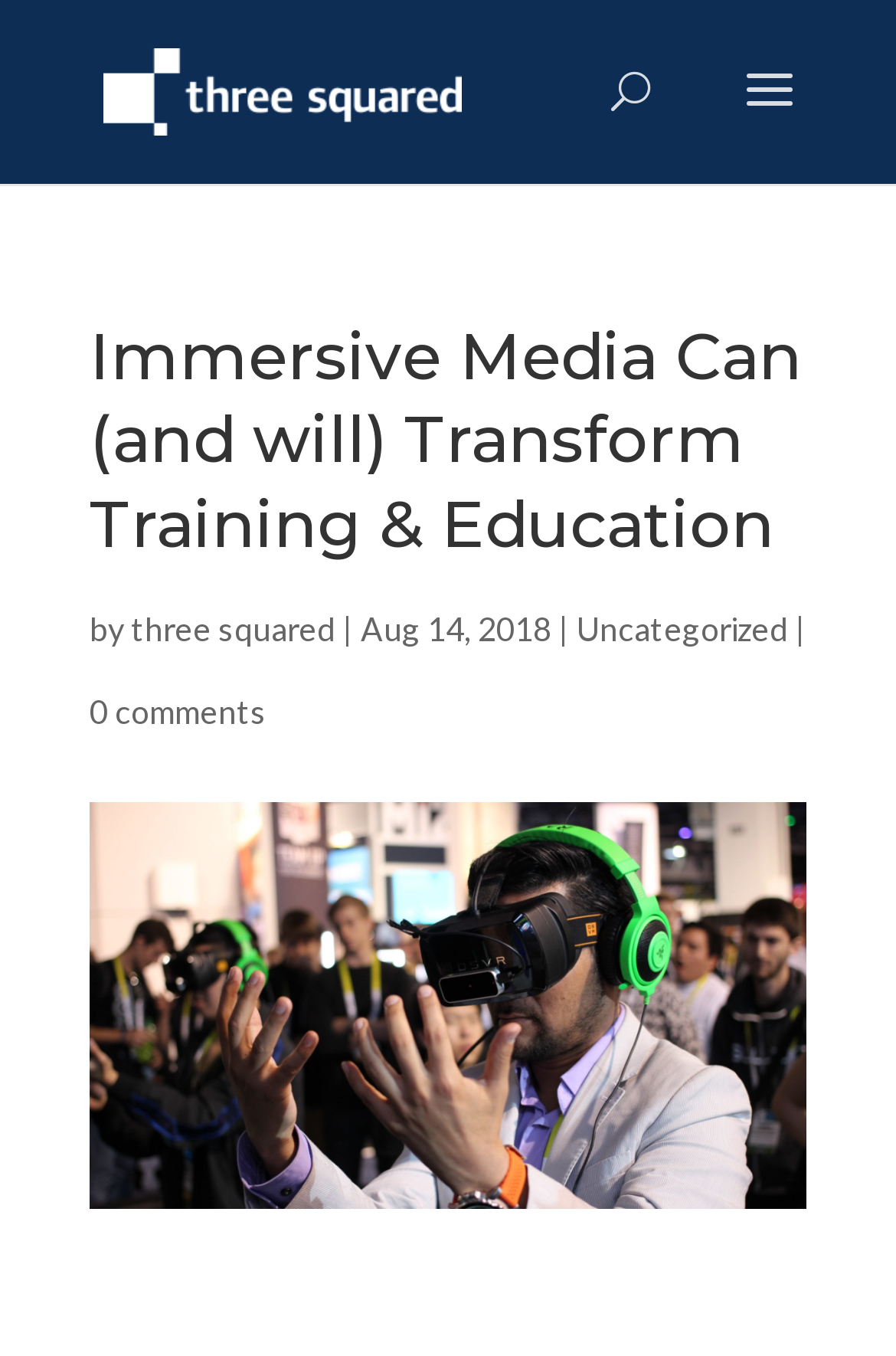Is there a search bar on the webpage?
Based on the visual content, answer with a single word or a brief phrase.

Yes